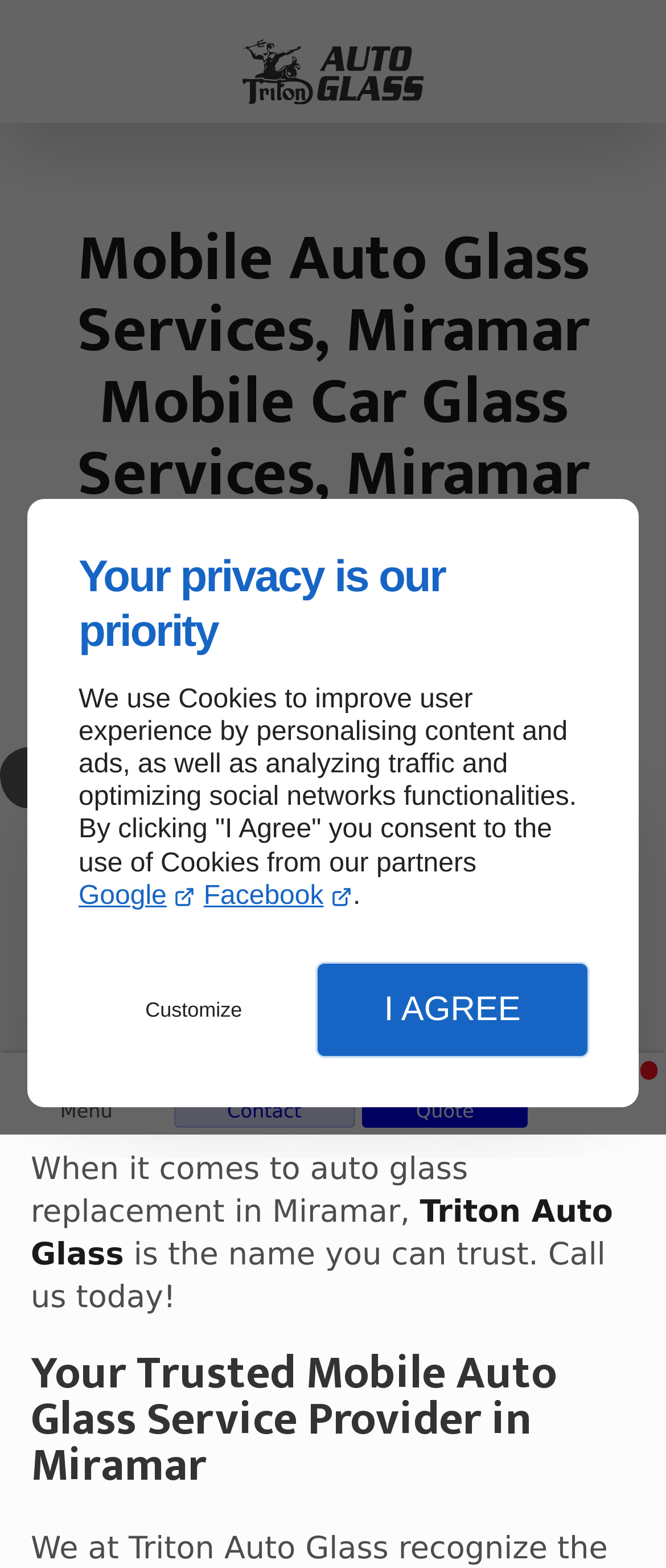Please find the bounding box for the UI element described by: "Our Services".

[0.113, 0.962, 0.415, 0.997]